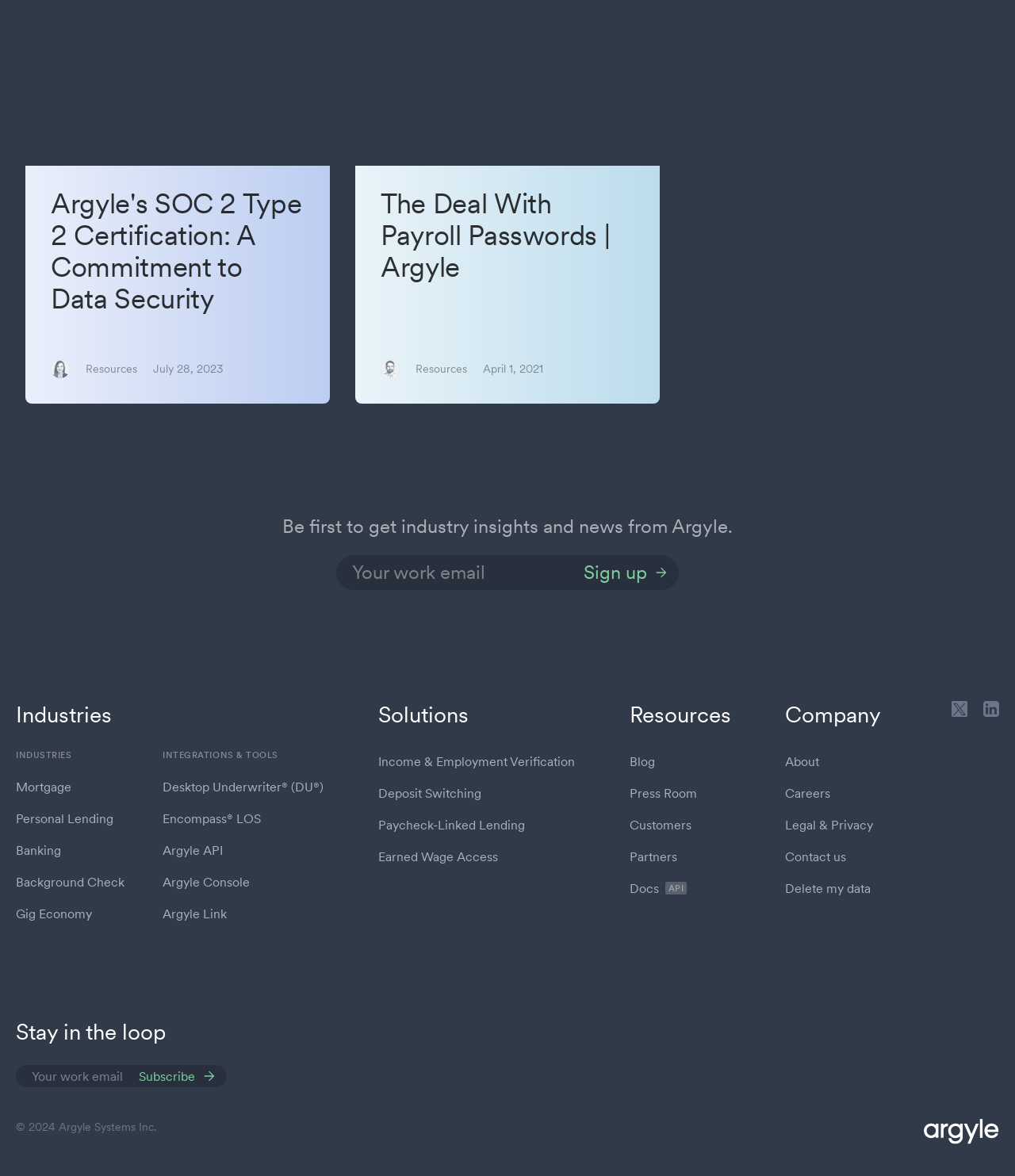Provide the bounding box coordinates of the section that needs to be clicked to accomplish the following instruction: "Sign up."

[0.575, 0.472, 0.669, 0.502]